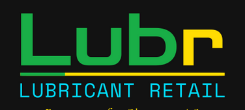Summarize the image with a detailed description that highlights all prominent details.

The image prominently displays the brand name "Lubr," styled in vibrant green and yellow, emphasizing its focus on lubricants. Below the brand name, "LUBRICANT RETAIL" is presented in bold blue letters, indicating the business's industry and specialization. The overall aesthetic is modern and eye-catching, set against a dark background, which enhances the visual impact of the text. This design reflects a professional and contemporary look, suitable for attracting customers in the lubricant retail market.